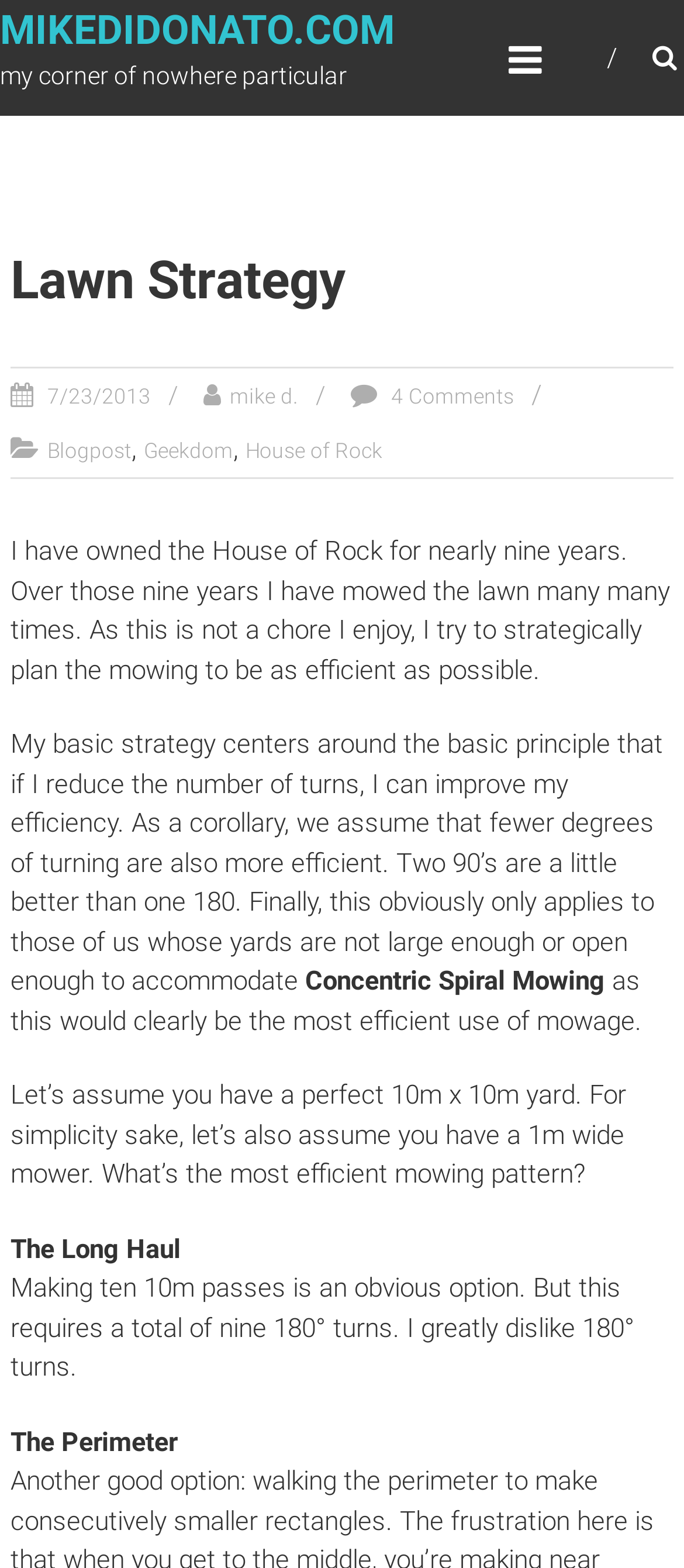Given the webpage screenshot, identify the bounding box of the UI element that matches this description: "Septic tank care".

None